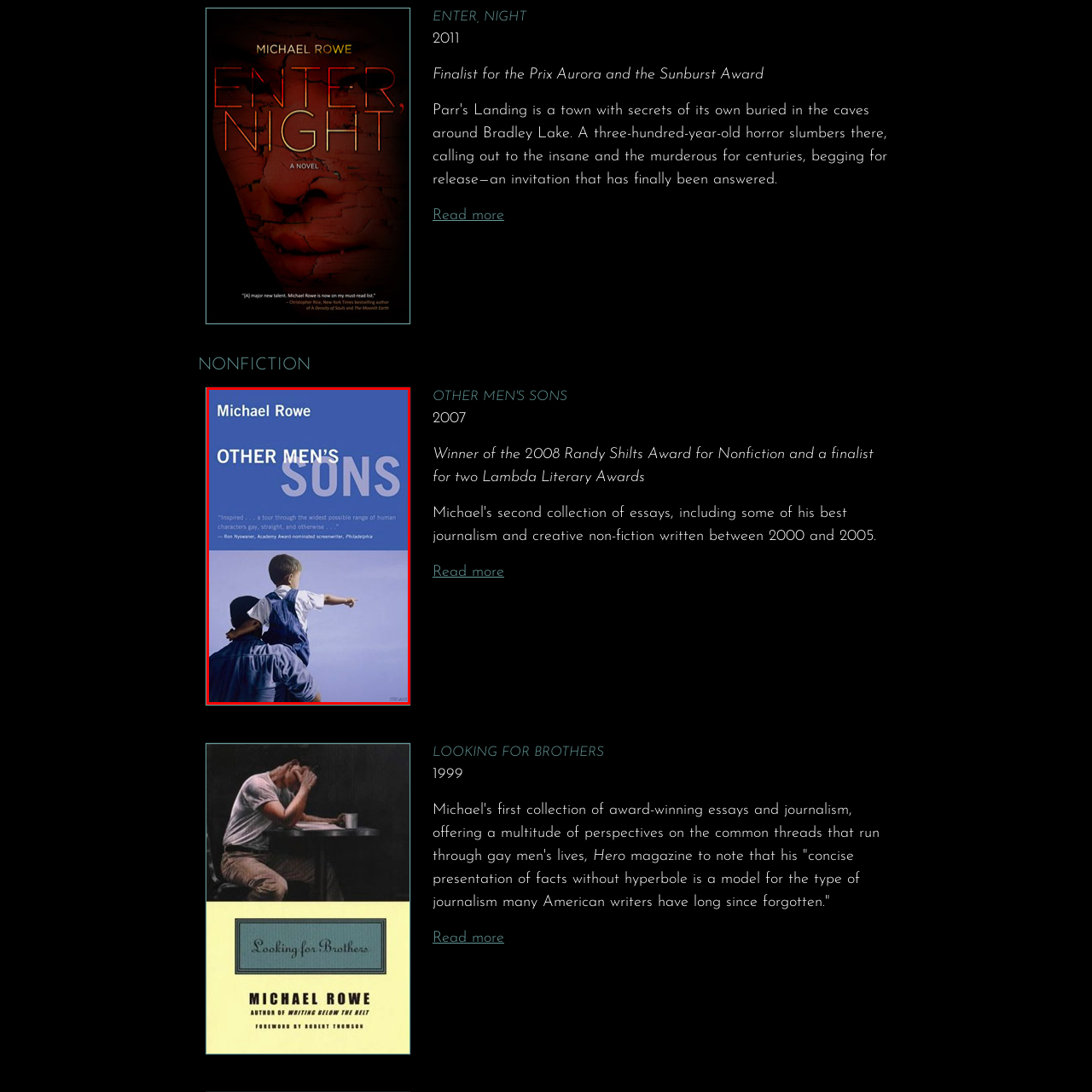What award did Michael Rowe's essays win in 2008?
Study the image within the red bounding box and deliver a detailed answer.

The question asks about the award won by Michael Rowe's essays in 2008. According to the caption, the book's insightful essays have garnered recognition, including the 2008 Randy Shilts Award for Nonfiction.